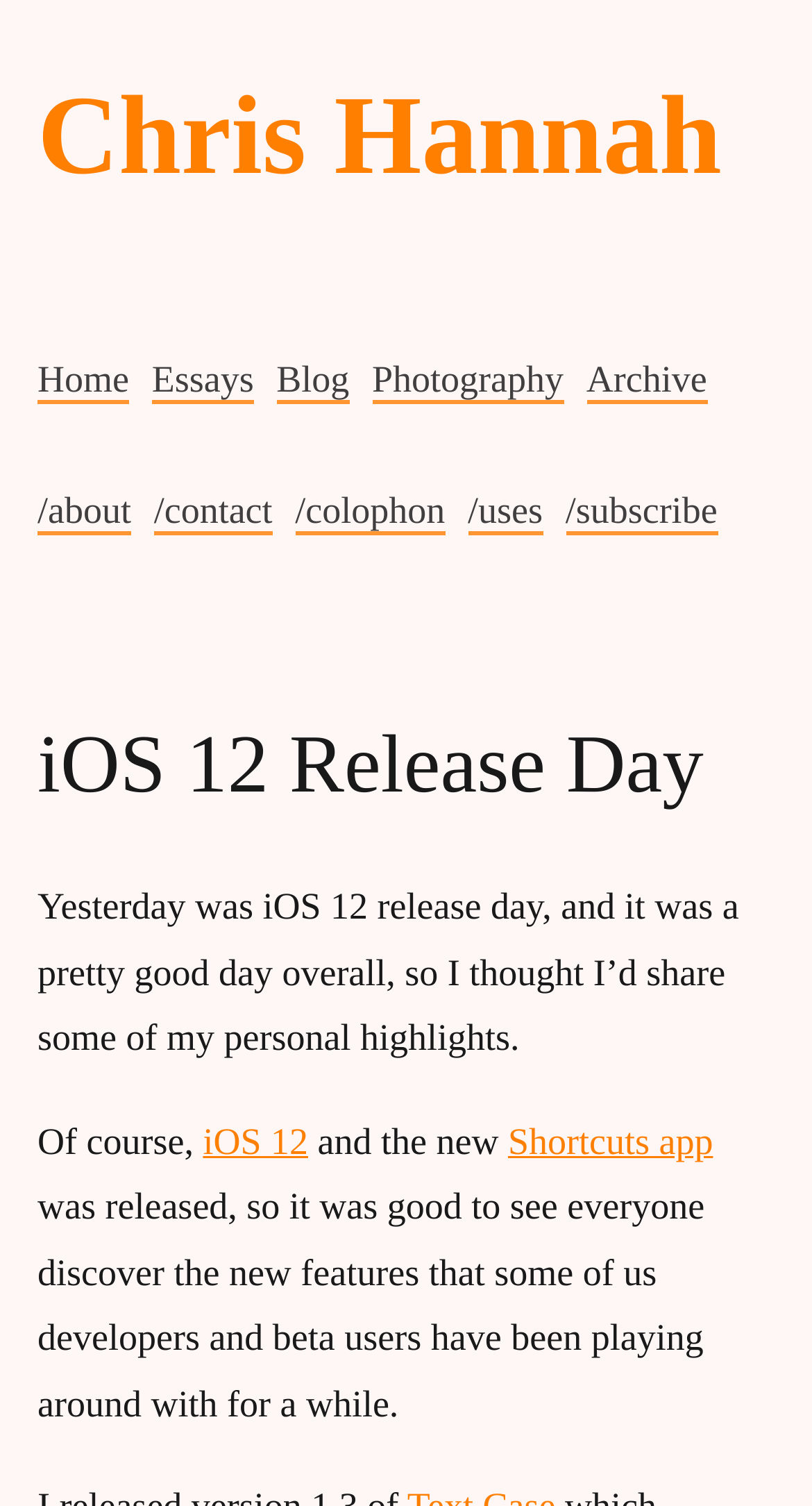Construct a comprehensive caption that outlines the webpage's structure and content.

The webpage is a personal blog post titled "iOS 12 Release Day" by Chris Hannah. At the top, there is a link to the author's name, "Chris Hannah". Below it, there is a main navigation menu with 7 links: "Home", "Essays", "Blog", "Photography", "Archive", "About", and "Contact". These links are arranged horizontally across the page.

The main content of the page is a blog post, which starts with a heading "iOS 12 Release Day". The post is divided into several paragraphs of text, describing the author's experience with the release of iOS 12 and the new Shortcuts app. There are two links within the text, one to "iOS 12" and another to "Shortcuts app". The text is arranged in a vertical column, with each paragraph following the previous one.

Overall, the webpage has a simple and clean layout, with a clear hierarchy of elements and easy-to-read text.